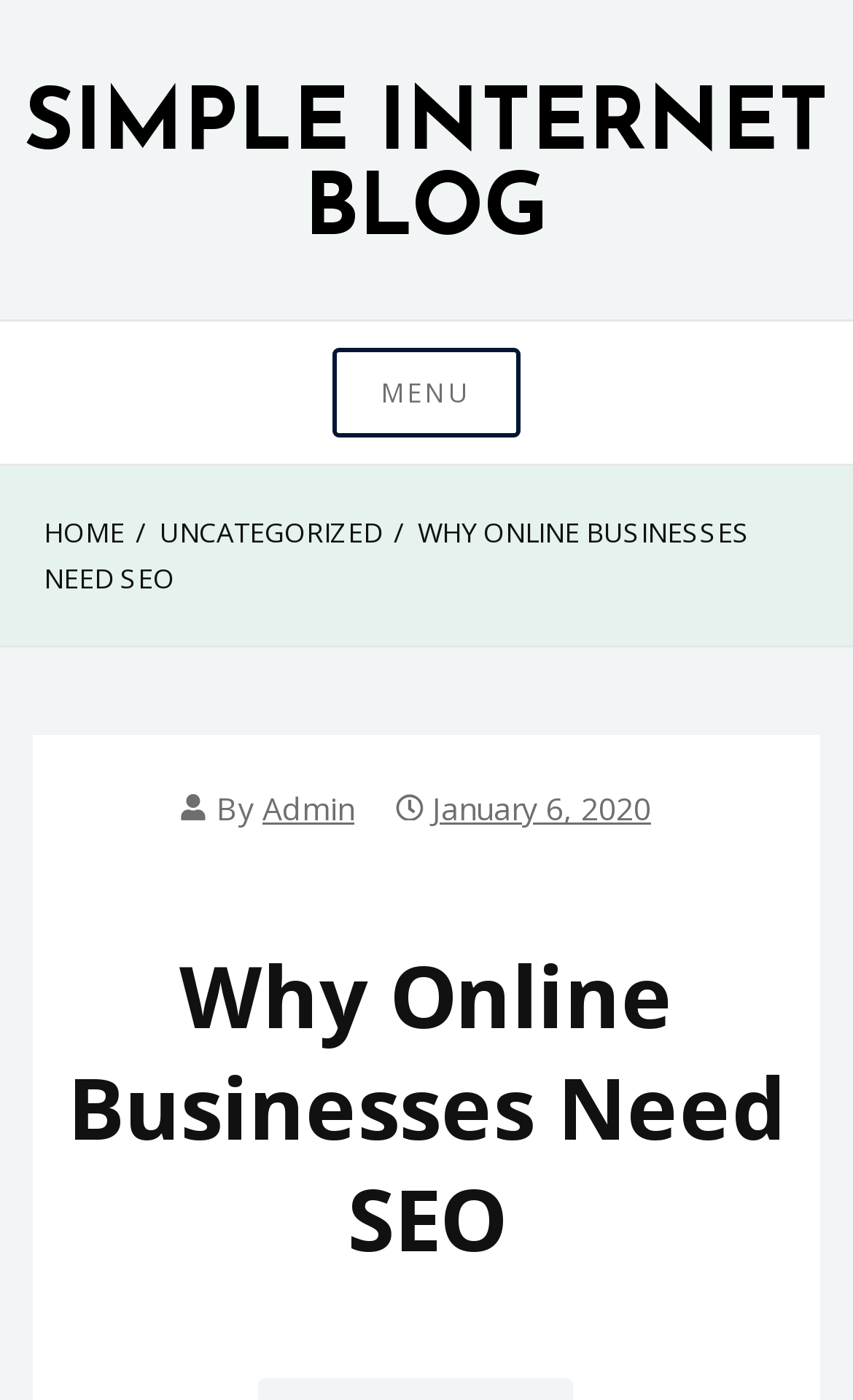Generate a detailed explanation of the webpage's features and information.

The webpage is about the importance of SEO for online businesses. At the top-left corner, there is a link to the website's homepage, "SIMPLE INTERNET BLOG". Below it, there is a navigation header with a button labeled "MENU" that controls the main menu. 

To the right of the navigation header, there is a breadcrumbs navigation section. It contains three links: "HOME", "UNCATEGORIZED", and "WHY ONLINE BUSINESSES NEED SEO", which is the current page. The "WHY ONLINE BUSINESSES NEED SEO" link has additional information, including the author "Admin", the date "January 6, 2020", and a timestamp.

Below the breadcrumbs section, there is a main heading that reads "Why Online Businesses Need SEO". This heading is centered at the top of the main content area. The webpage then discusses the importance of having multiple internet marketing techniques to ensure an online business gets the necessary views and traffic.